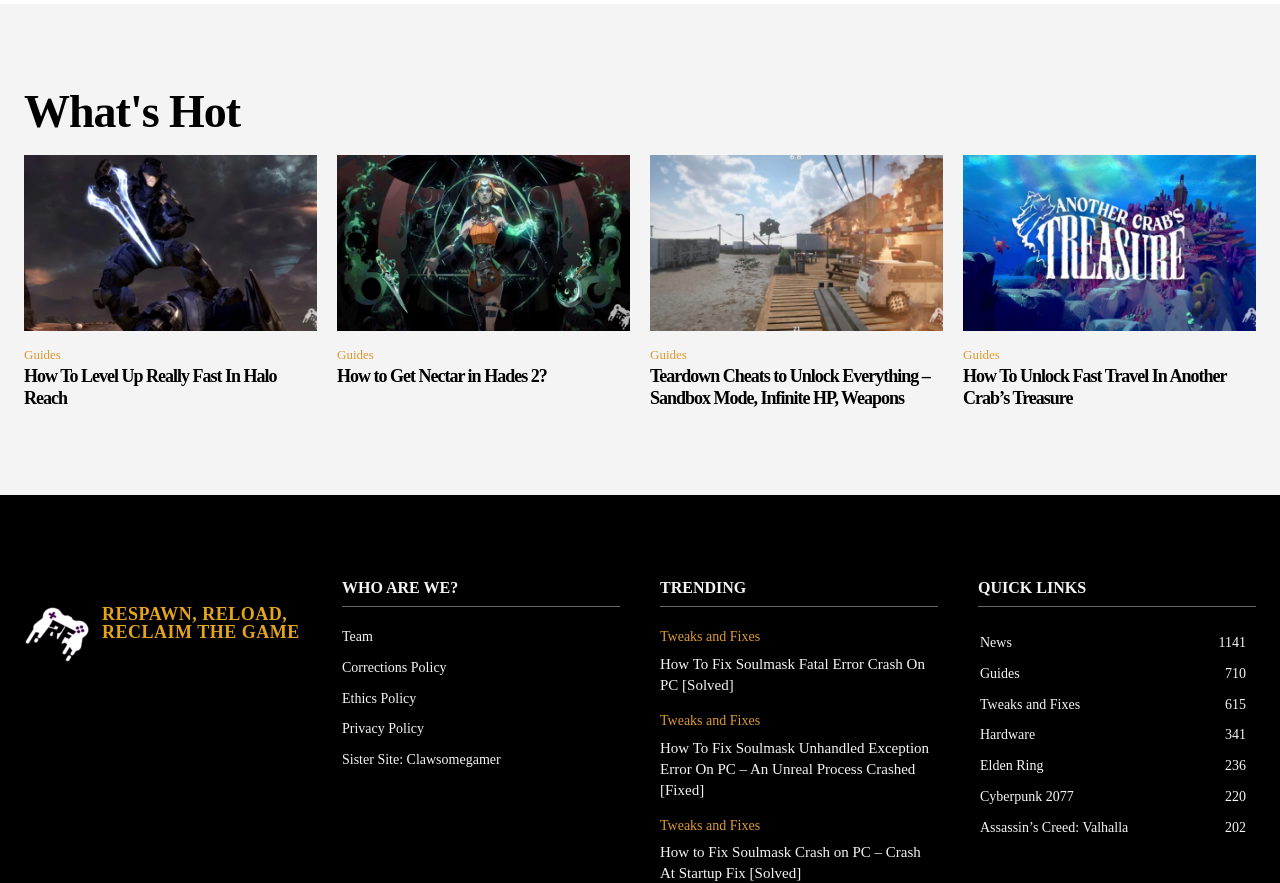Find the bounding box coordinates of the element to click in order to complete the given instruction: "Check out the 'Elden Ring' page."

[0.766, 0.859, 0.815, 0.876]